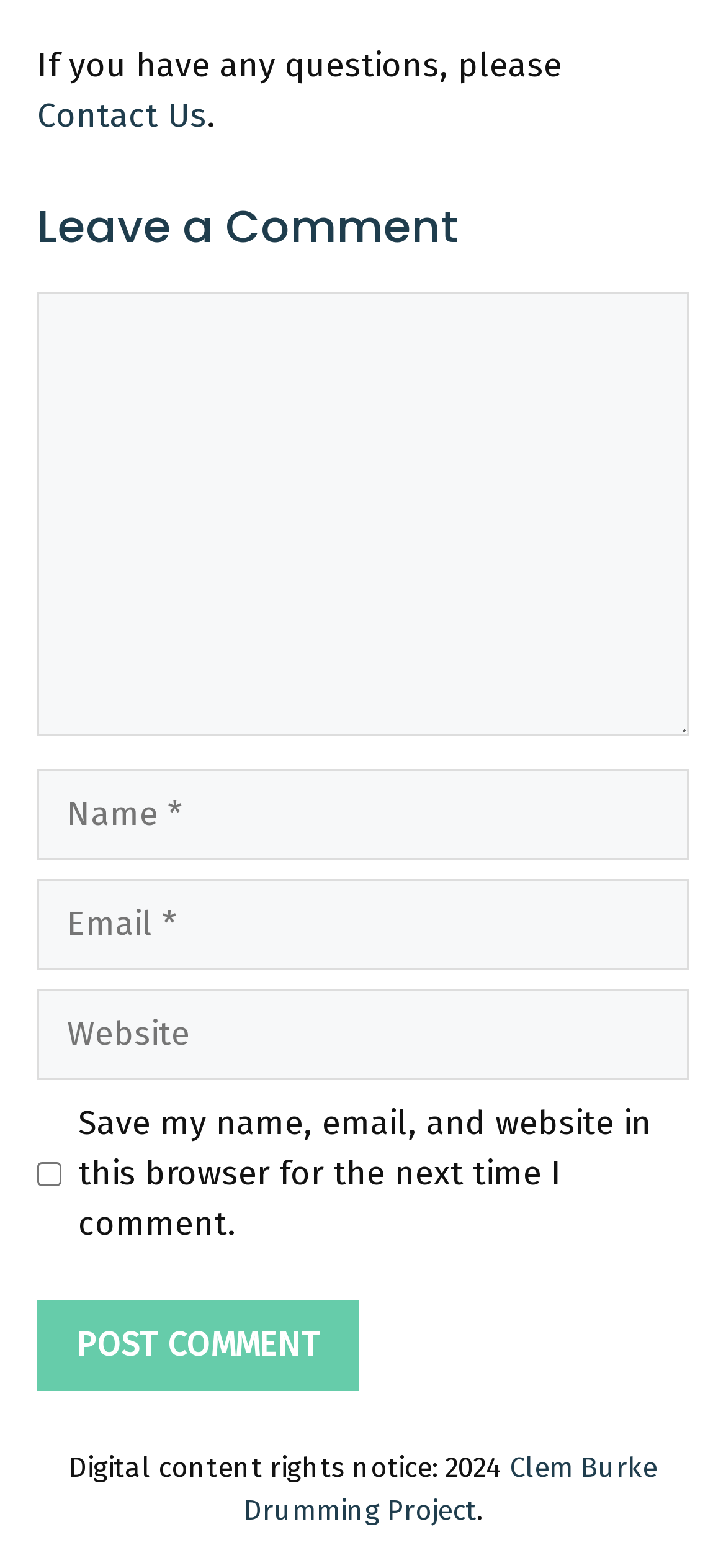Provide a brief response using a word or short phrase to this question:
What is the year mentioned in the digital content rights notice?

2024